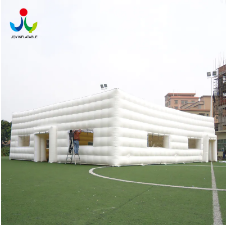Provide a comprehensive description of the image.

The image showcases a spacious inflatable camping tent designed for outdoor events, prominently displayed on a grassy field. The tent features a large, white, inflatable structure with multiple windows, allowing for natural light and ventilation. A person can be seen adjusting or setting up the tent, emphasizing its practical use for gatherings, parties, or weddings. This versatile inflatable tent is an ideal solution for creating temporary shelter, providing comfort and style for outdoor occasions, while its durable design ensures stability and ease of setup.